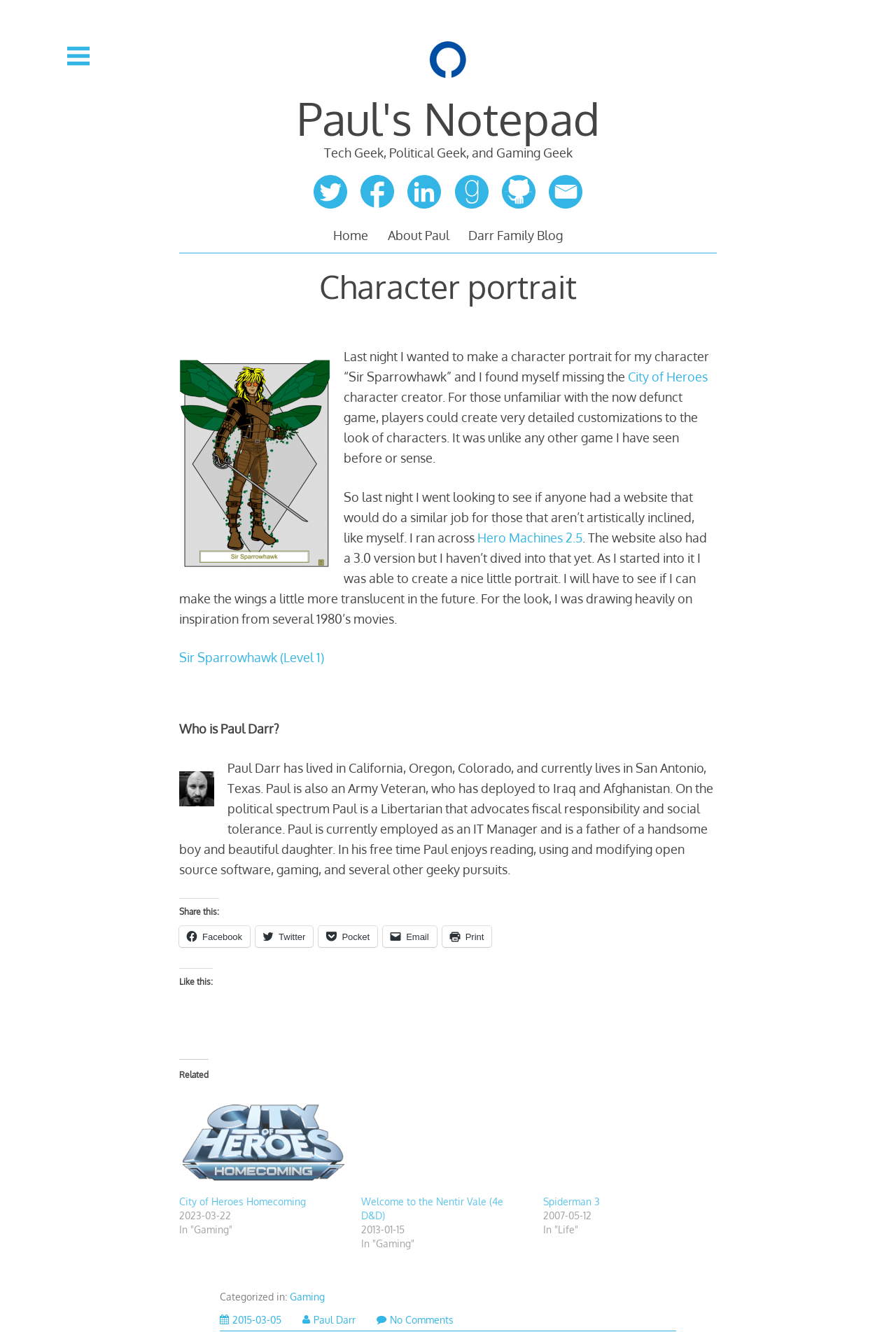Identify the bounding box coordinates necessary to click and complete the given instruction: "Explore the 'Hero Machines 2.5' link".

[0.533, 0.398, 0.65, 0.409]